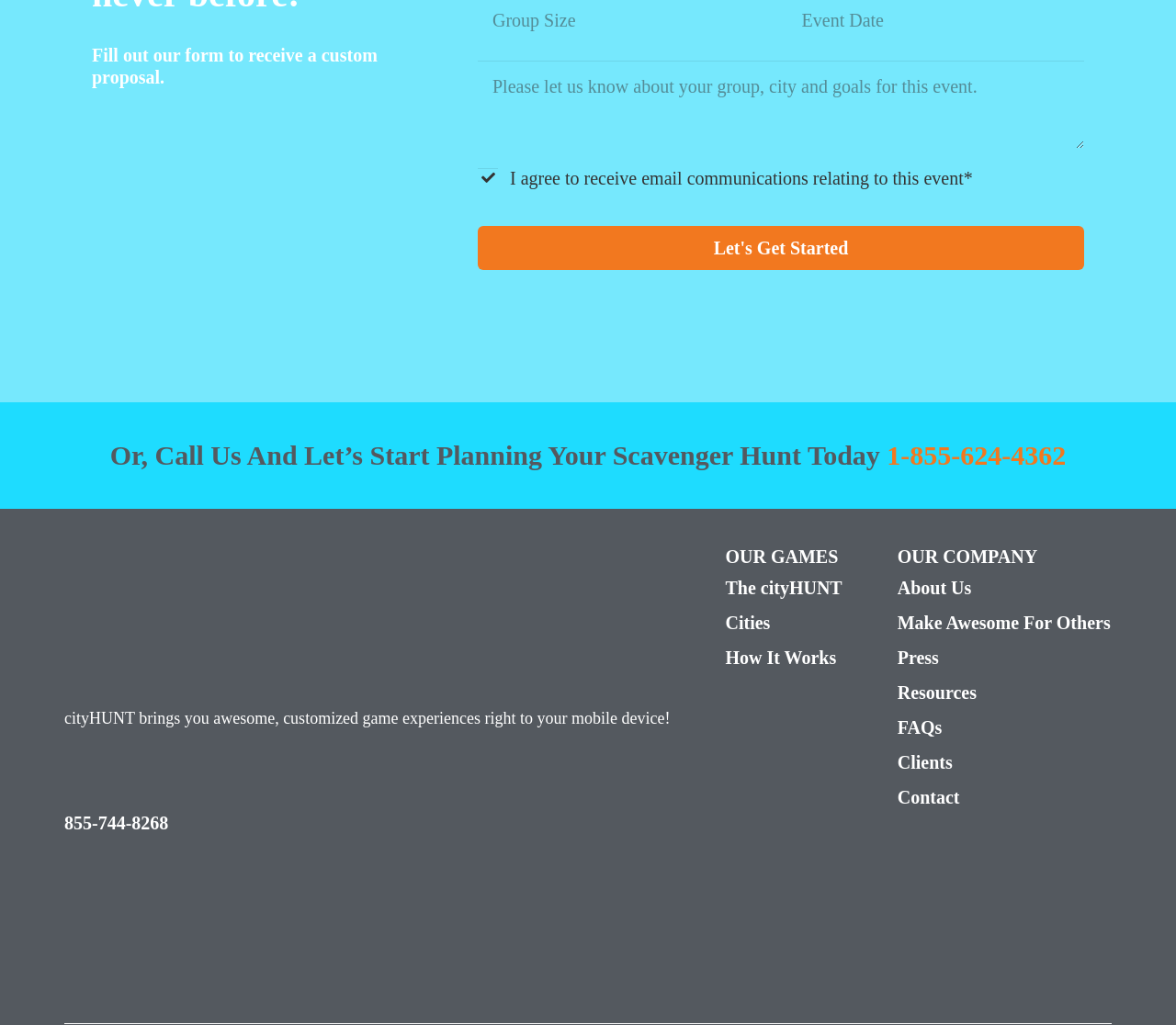Answer the following in one word or a short phrase: 
What is the phone number to call for planning a scavenger hunt?

1-855-624-4362